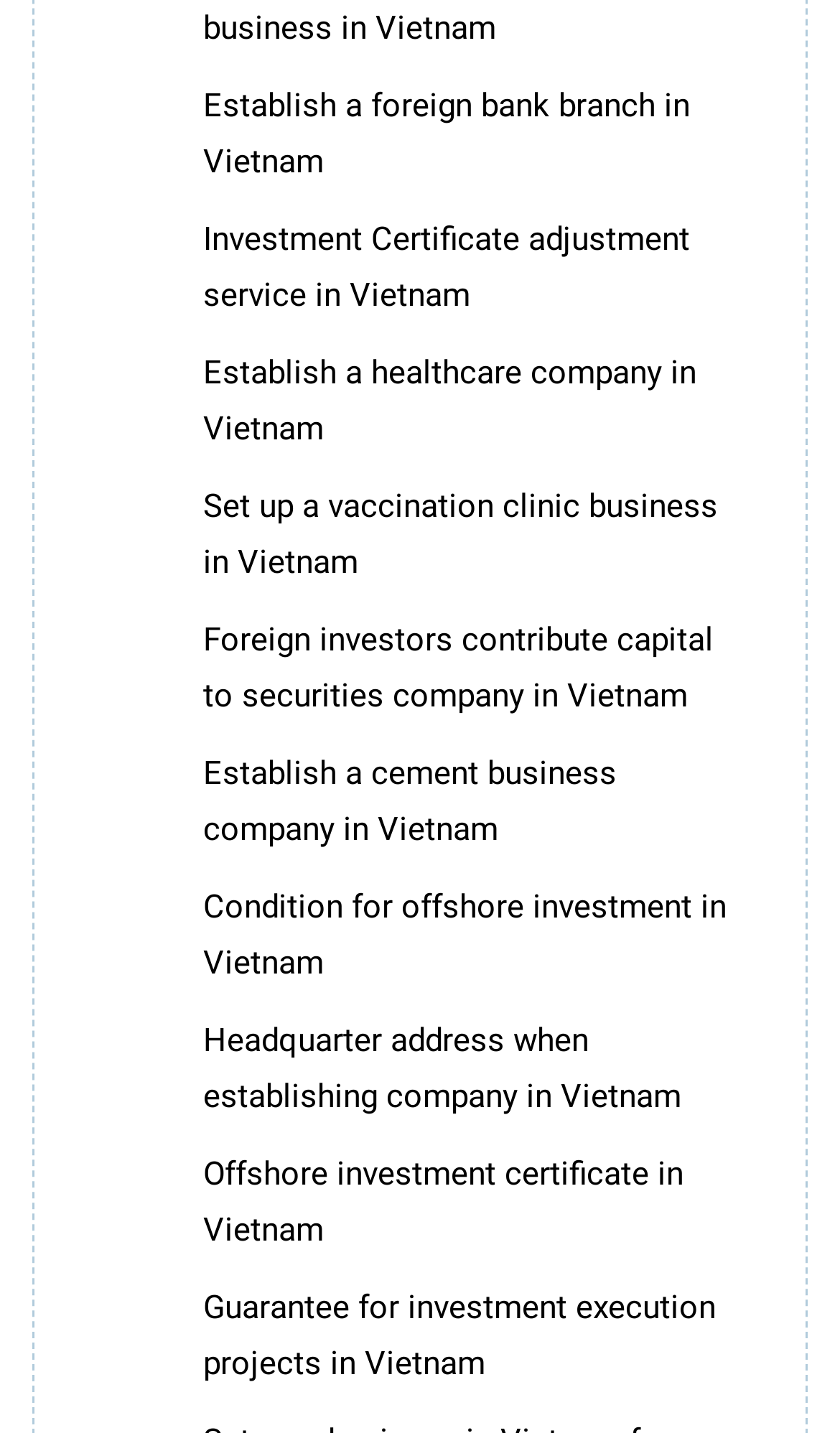Locate the bounding box coordinates of the clickable element to fulfill the following instruction: "Click on Establish a foreign bank branch in Vietnam". Provide the coordinates as four float numbers between 0 and 1 in the format [left, top, right, bottom].

[0.079, 0.057, 0.204, 0.13]